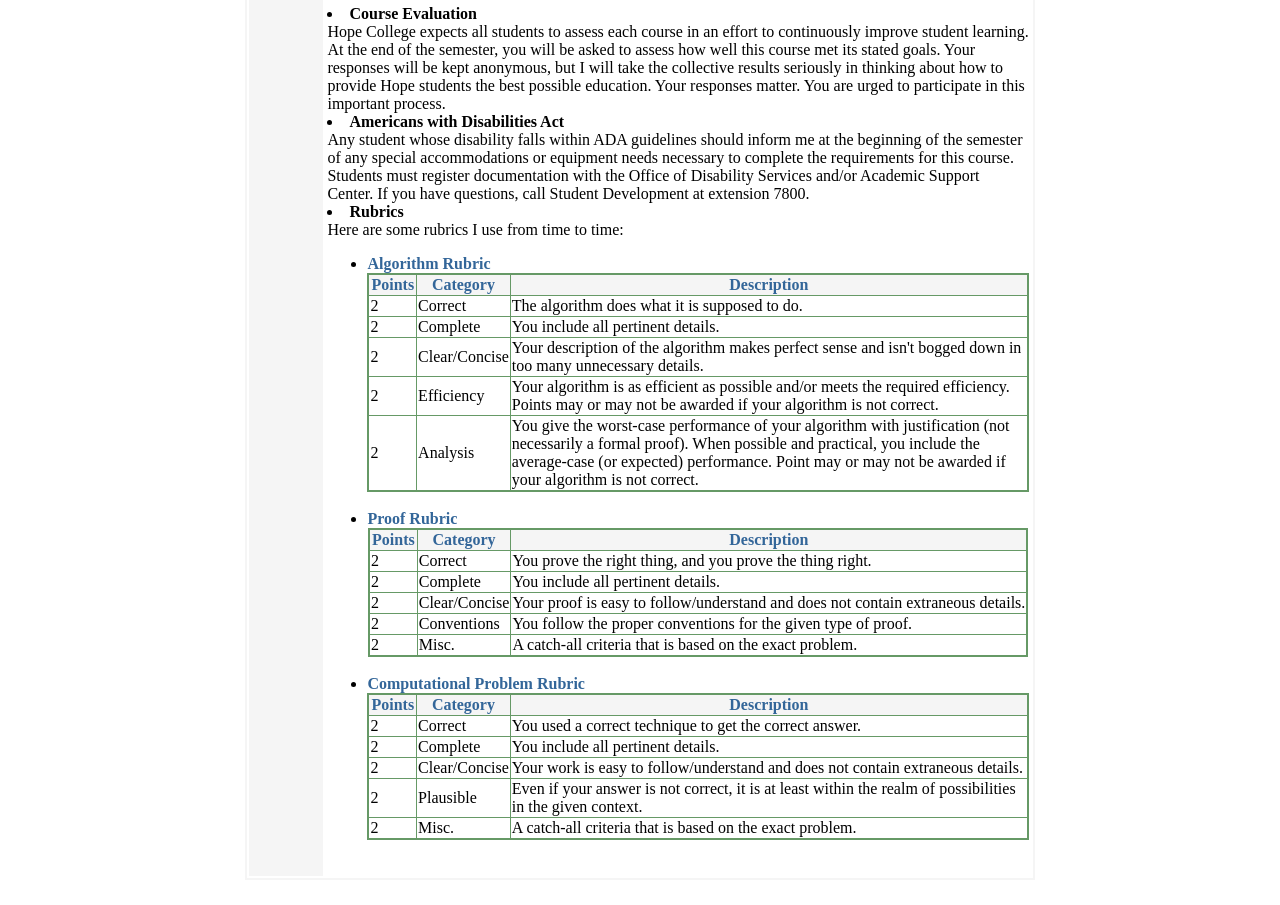Provide the bounding box coordinates of the HTML element this sentence describes: "Proof Rubric". The bounding box coordinates consist of four float numbers between 0 and 1, i.e., [left, top, right, bottom].

[0.287, 0.564, 0.357, 0.582]